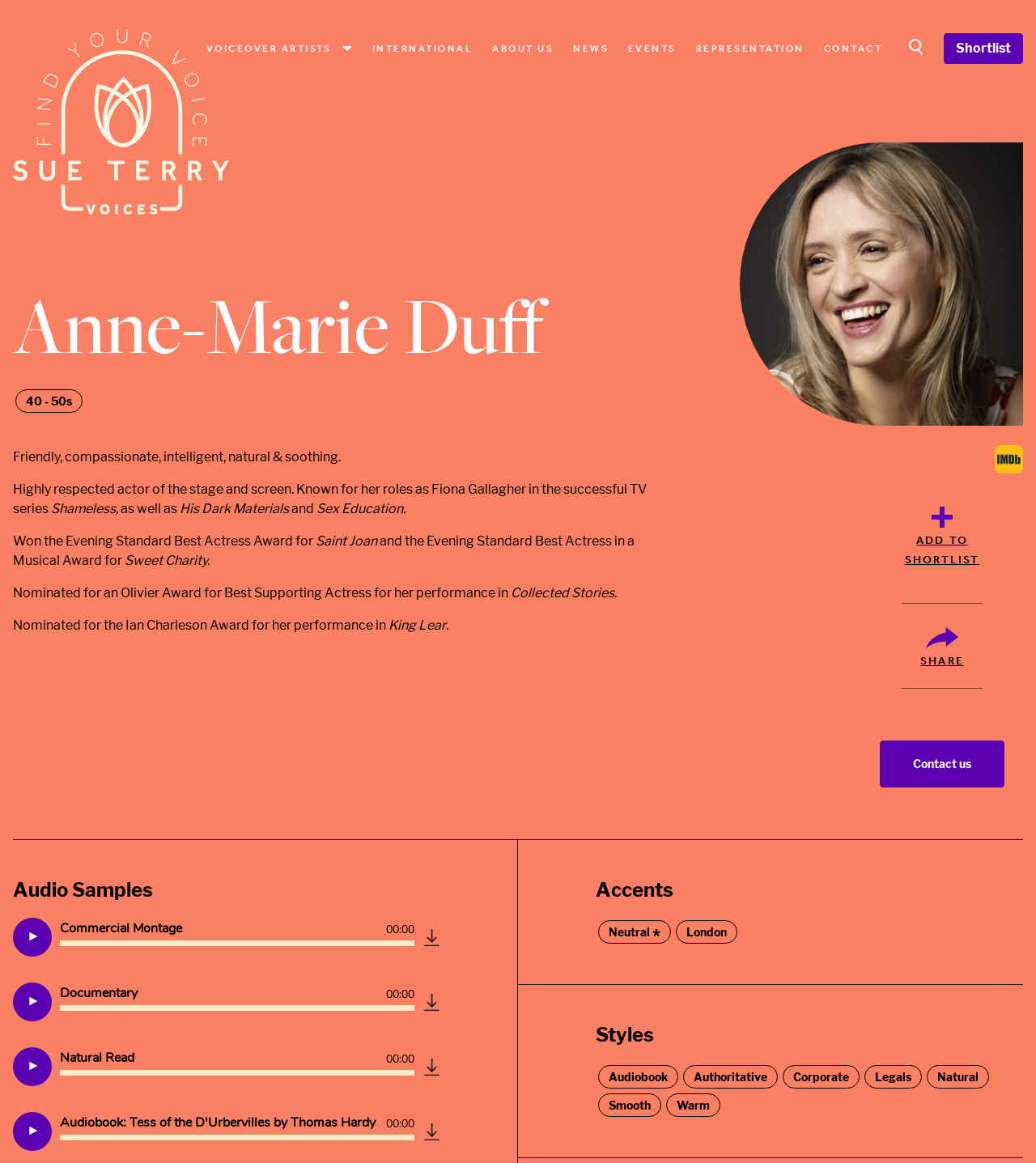Using the provided element description "parent_node: VOICEOVER ARTISTS aria-label="Menu dropdown"", determine the bounding box coordinates of the UI element.

[0.324, 0.032, 0.346, 0.051]